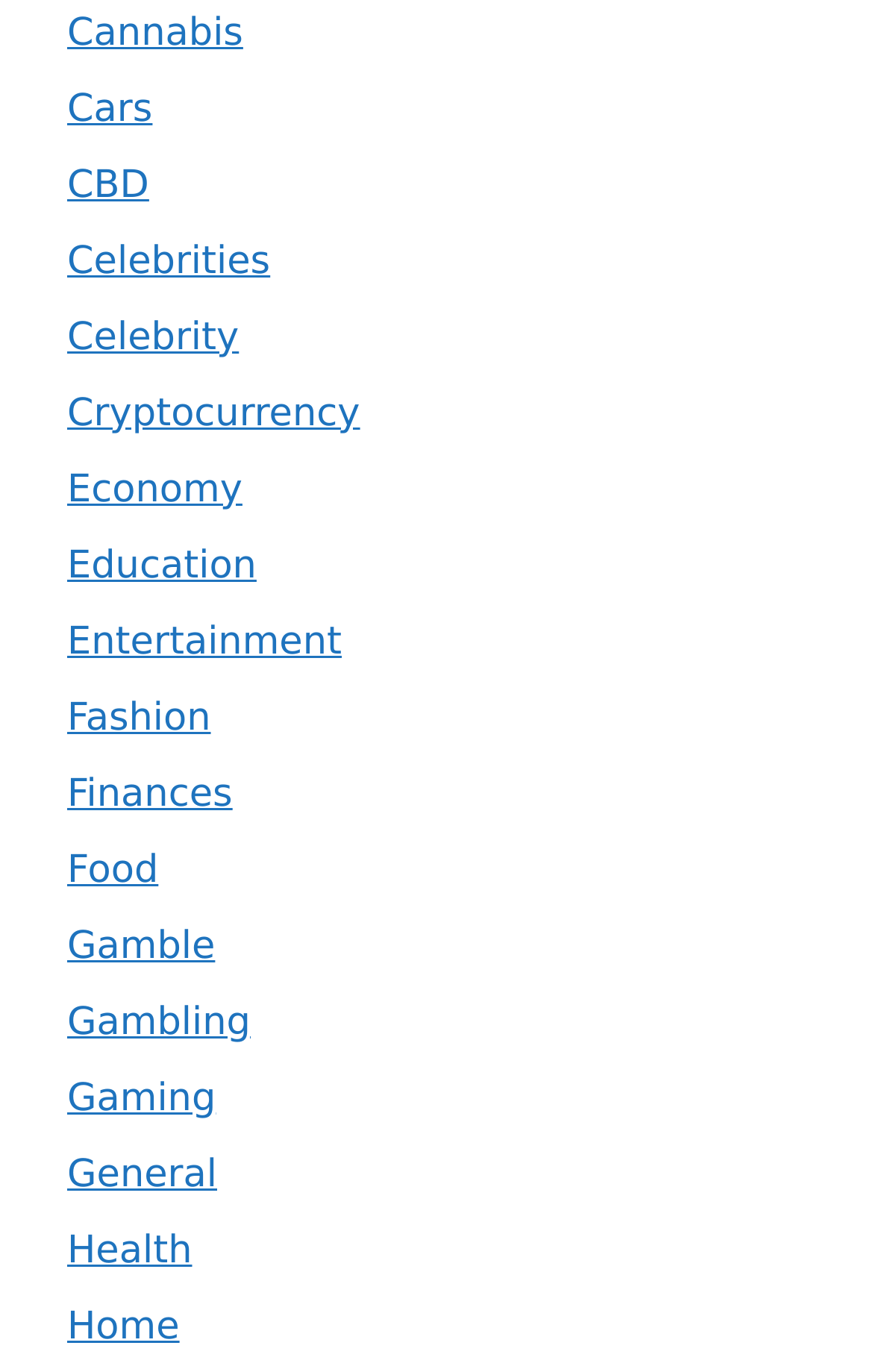Given the webpage screenshot and the description, determine the bounding box coordinates (top-left x, top-left y, bottom-right x, bottom-right y) that define the location of the UI element matching this description: Food

[0.077, 0.618, 0.181, 0.651]